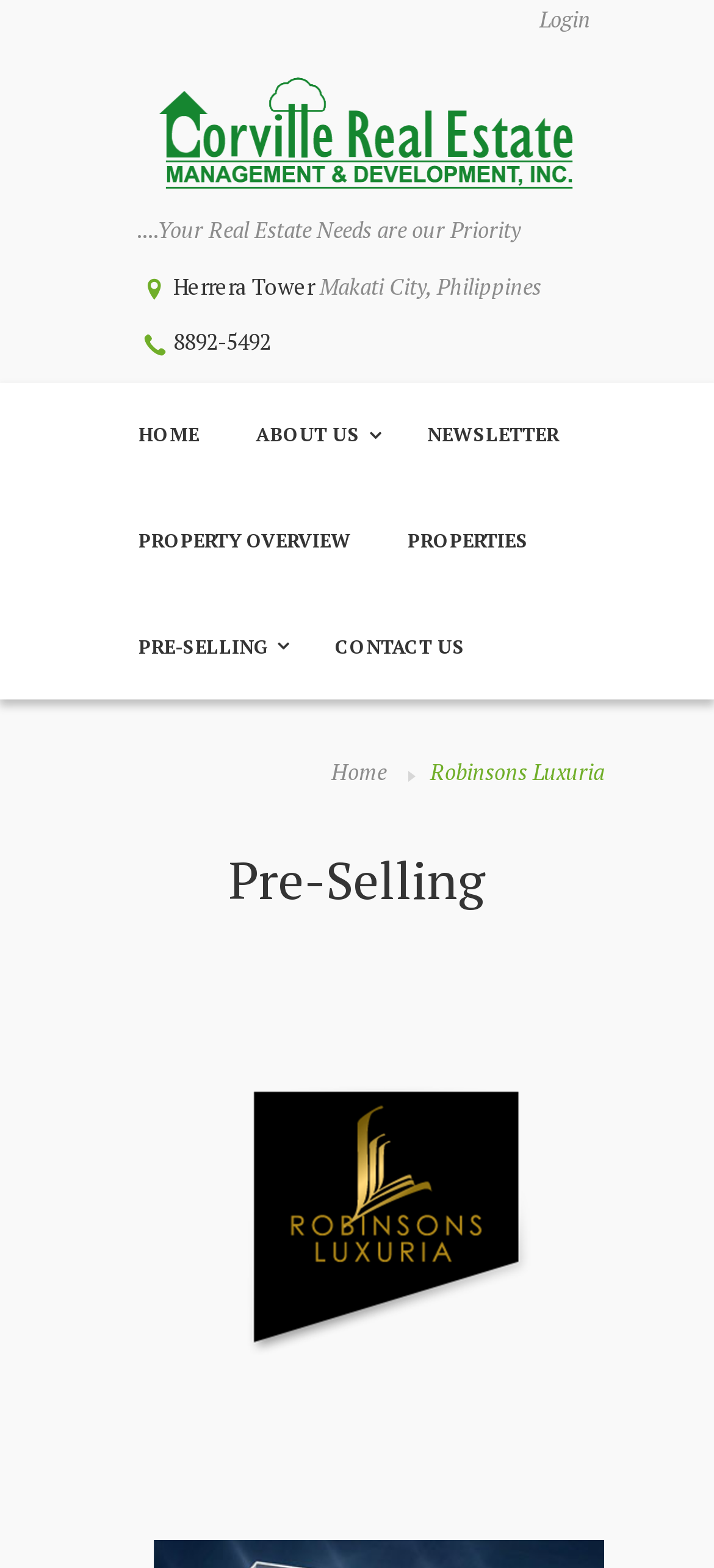Please provide a one-word or phrase answer to the question: 
What is the name of the tower mentioned?

Herrera Tower